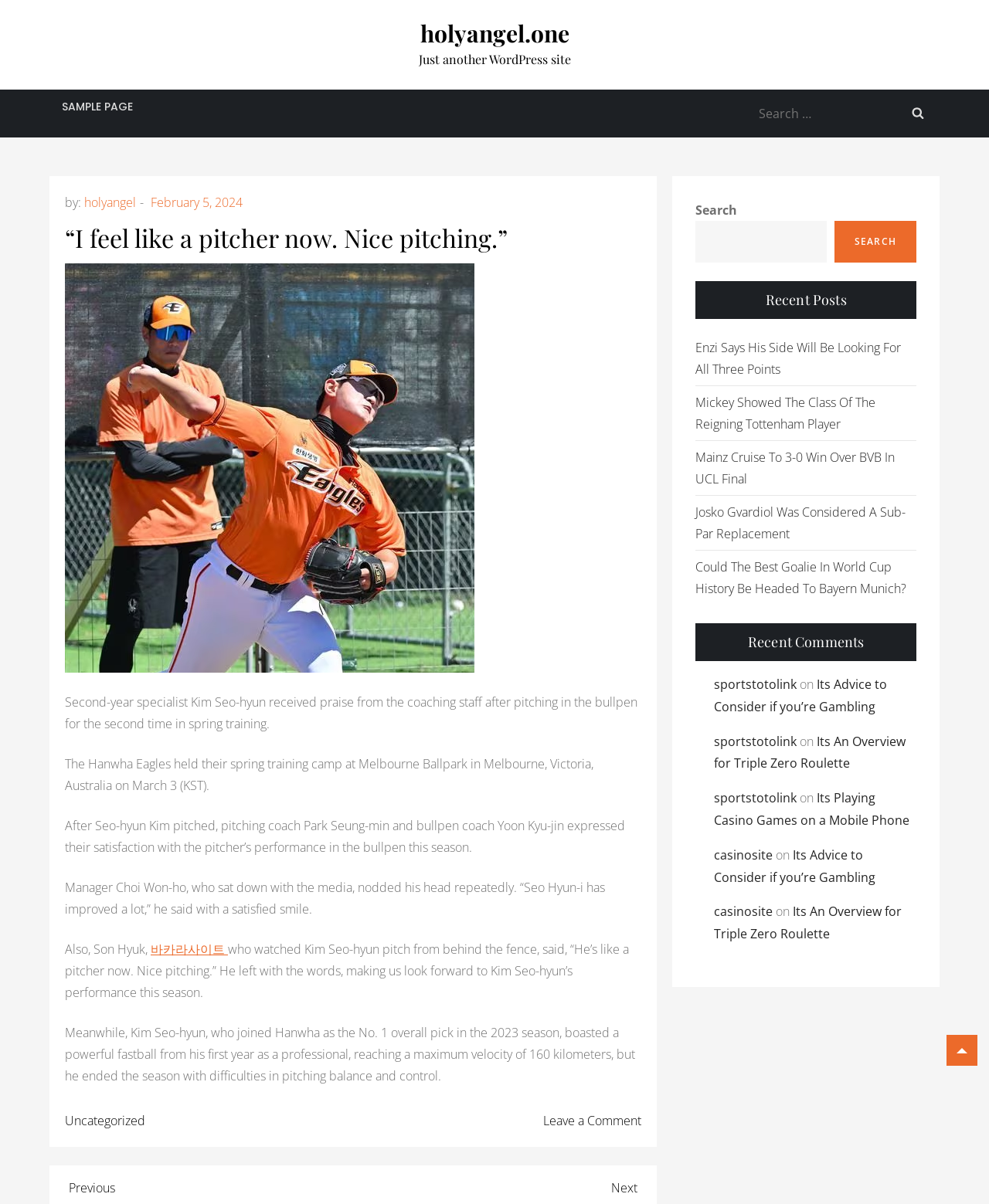Find the bounding box coordinates for the area you need to click to carry out the instruction: "Read the SAMPLE PAGE". The coordinates should be four float numbers between 0 and 1, indicated as [left, top, right, bottom].

[0.05, 0.074, 0.147, 0.103]